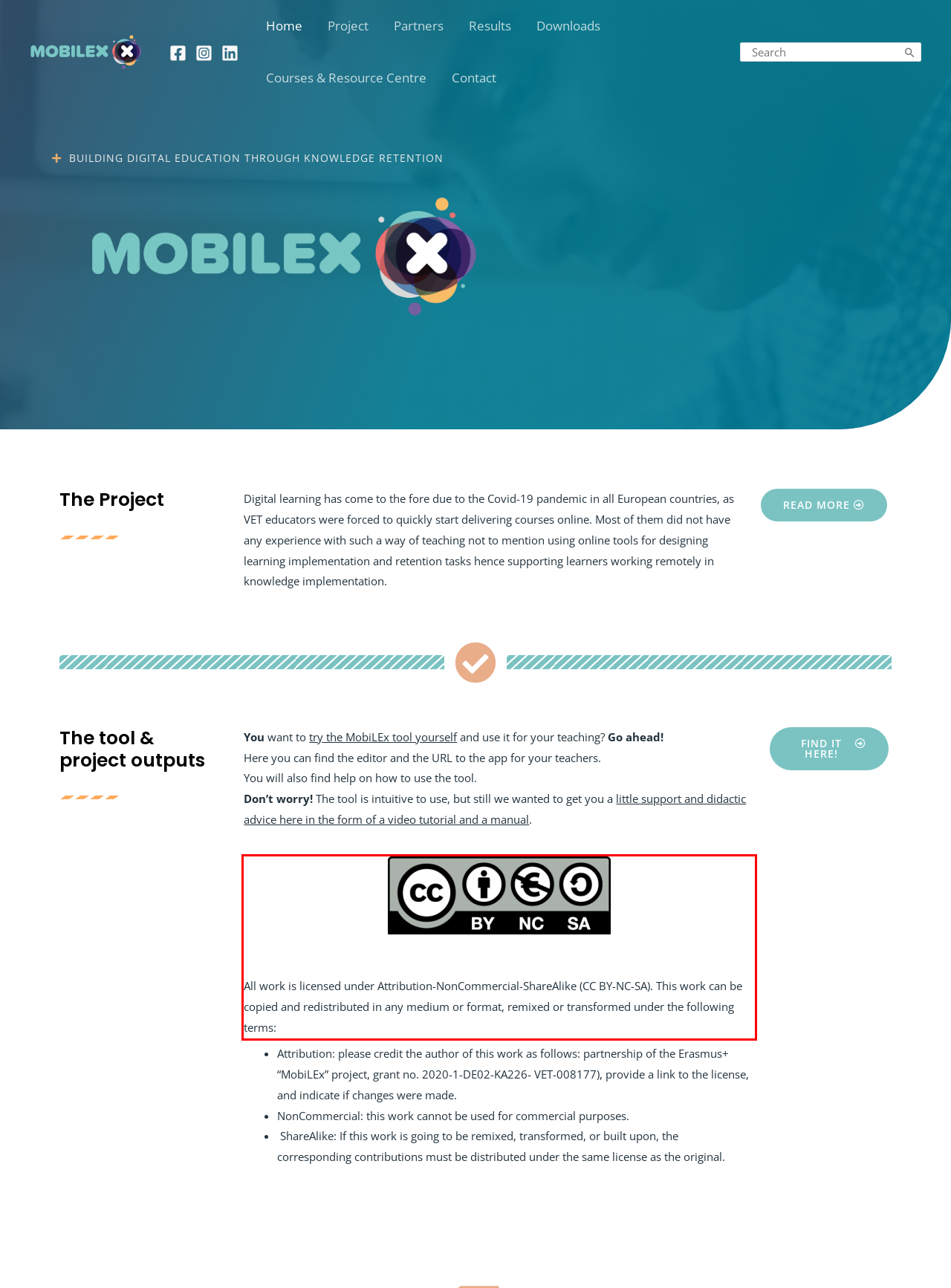Please look at the screenshot provided and find the red bounding box. Extract the text content contained within this bounding box.

All work is licensed under Attribution-NonCommercial-ShareAlike (CC BY-NC-SA). This work can be copied and redistributed in any medium or format, remixed or transformed under the following terms: